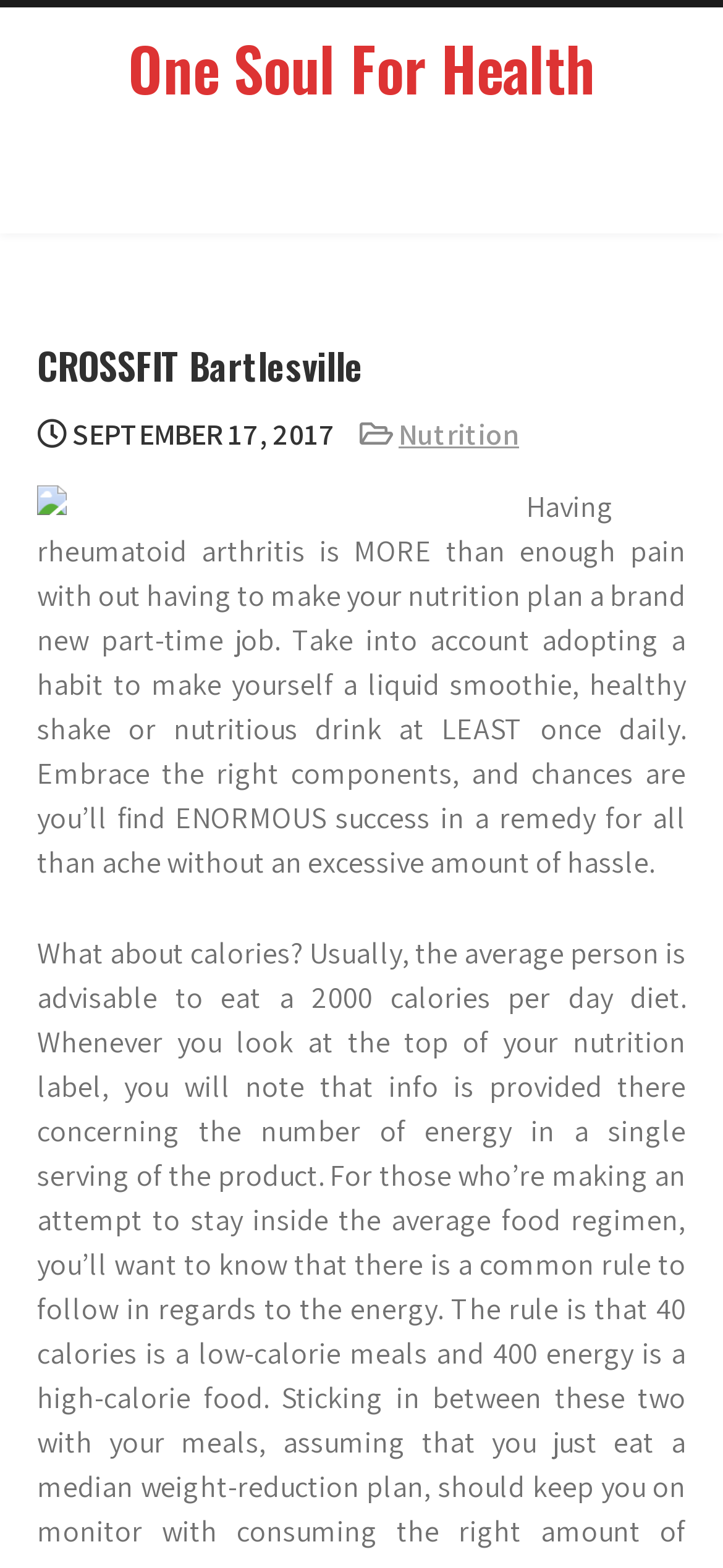What is the name of the link related to nutrition?
Look at the webpage screenshot and answer the question with a detailed explanation.

I found the link by looking at the link element with coordinates [0.551, 0.265, 0.718, 0.29] which is a child of the HeaderAsNonLandmark element and has the text 'Nutrition'.